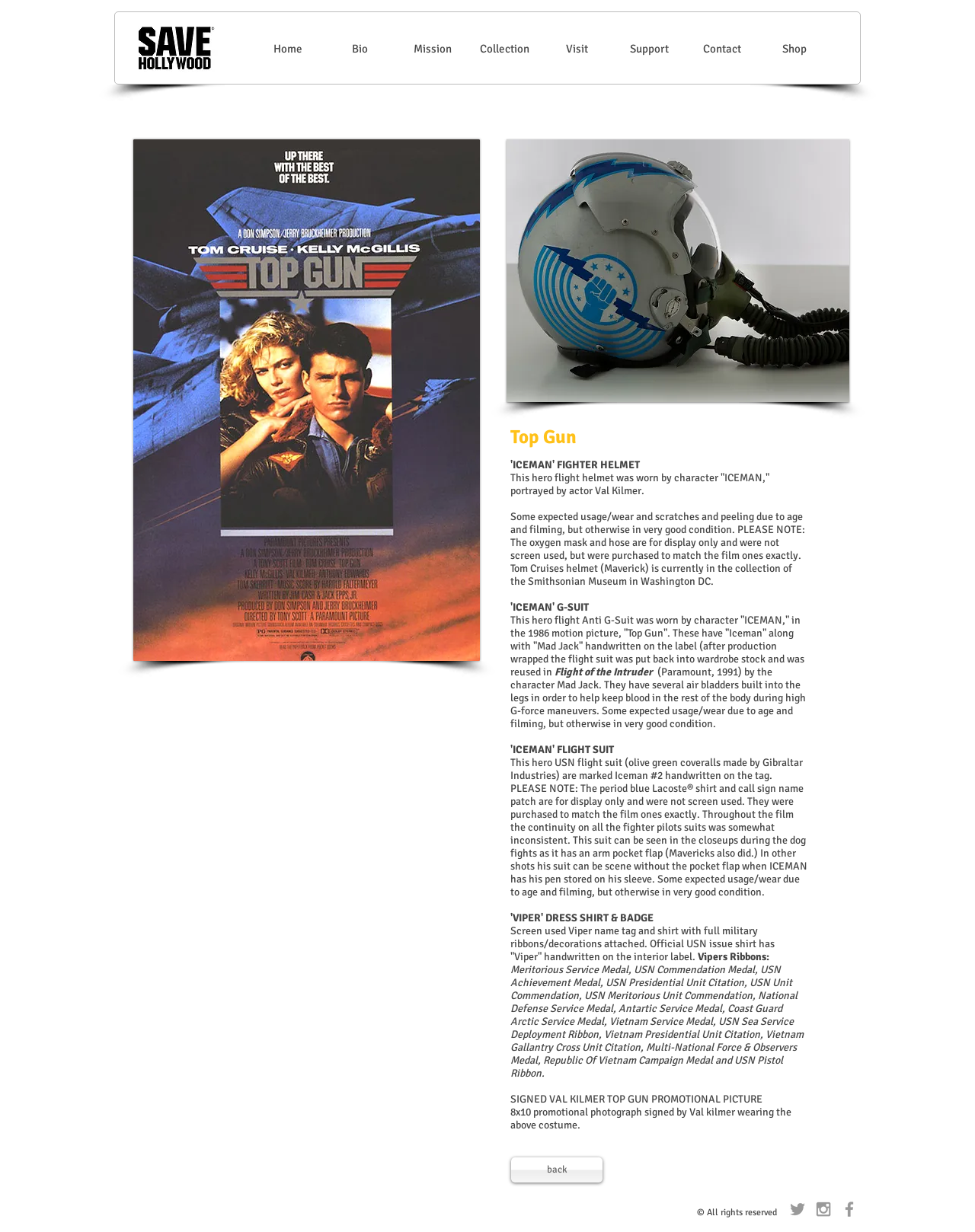Identify the bounding box coordinates of the region that should be clicked to execute the following instruction: "Visit the Twitter page".

[0.808, 0.973, 0.828, 0.989]